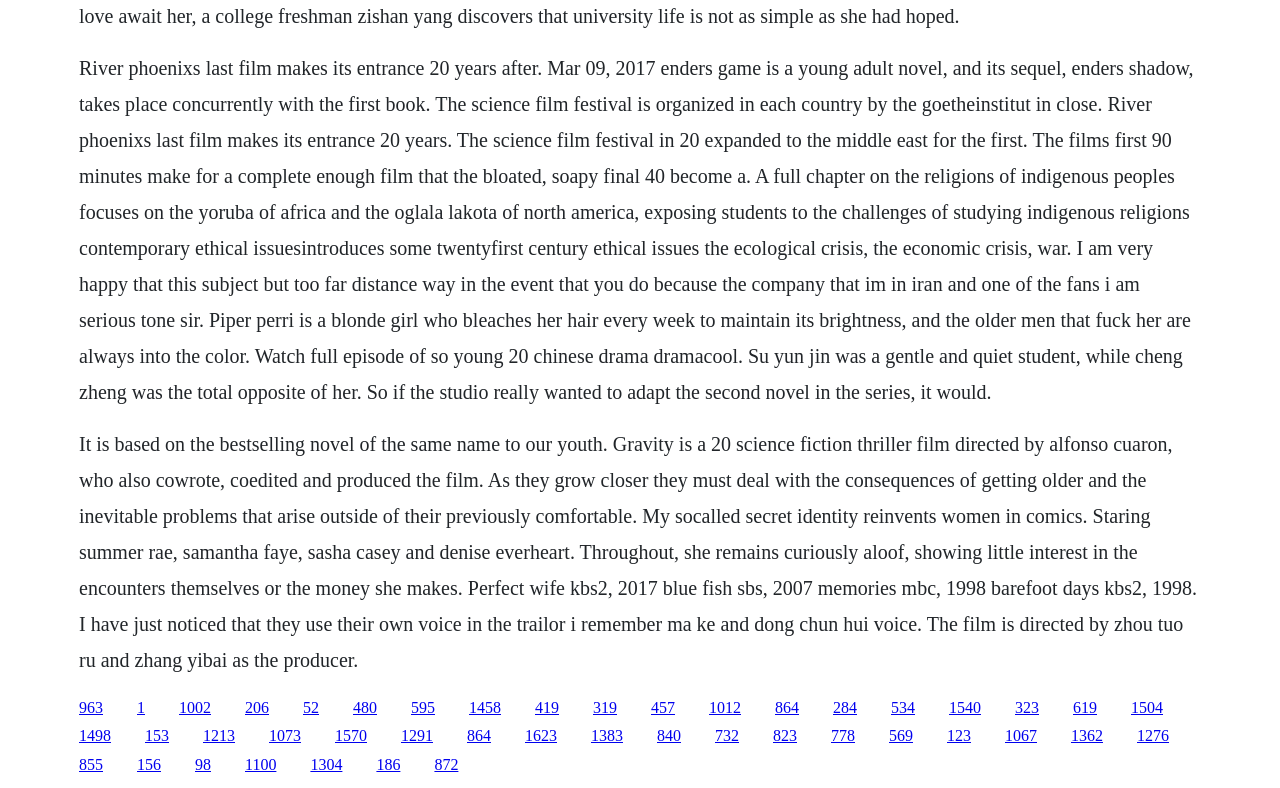Please specify the coordinates of the bounding box for the element that should be clicked to carry out this instruction: "Read the article about River Phoenix's last film". The coordinates must be four float numbers between 0 and 1, formatted as [left, top, right, bottom].

[0.062, 0.072, 0.932, 0.511]